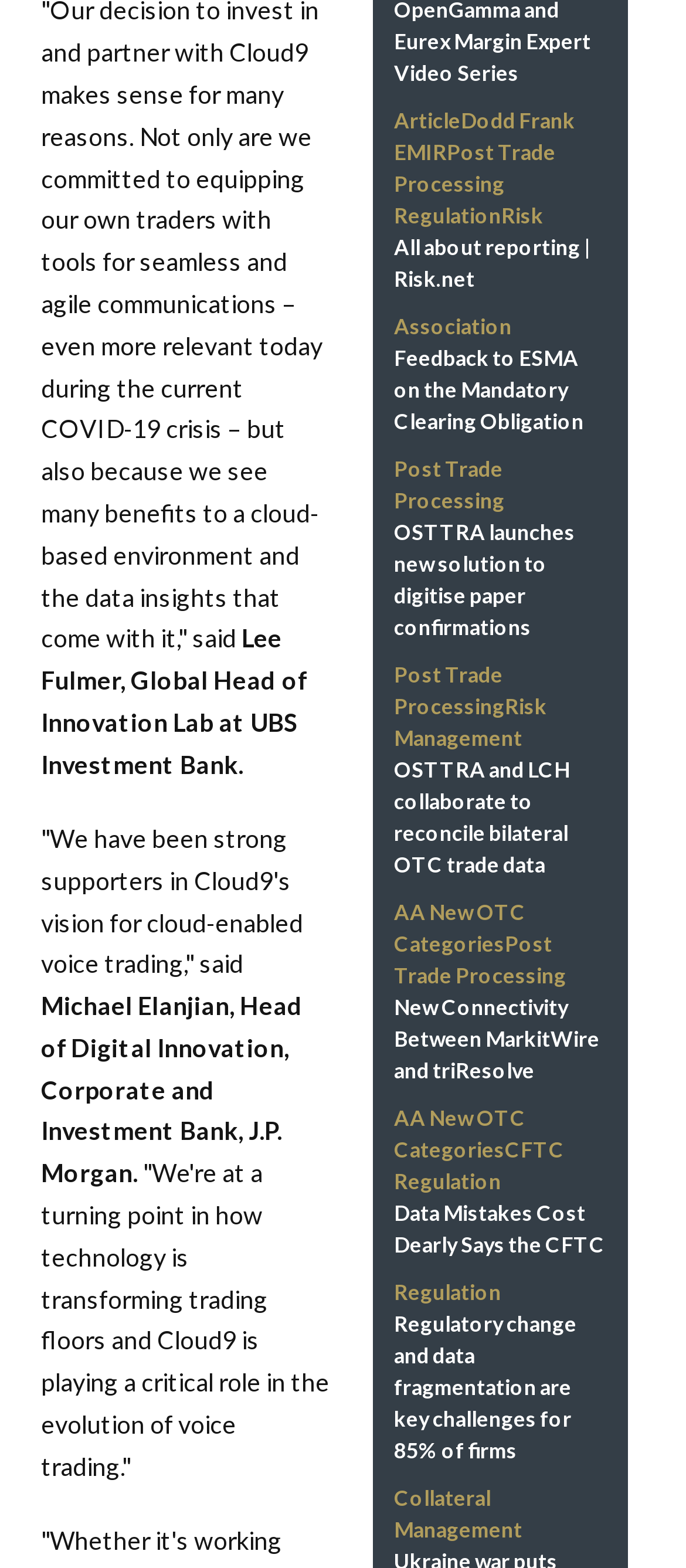Select the bounding box coordinates of the element I need to click to carry out the following instruction: "Read about Regulatory change and data fragmentation".

[0.574, 0.835, 0.884, 0.936]